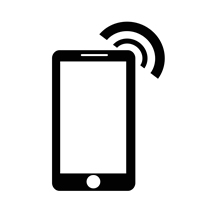What is represented by the curved lines above the smartphone?
Please provide a single word or phrase as the answer based on the screenshot.

Sound waves